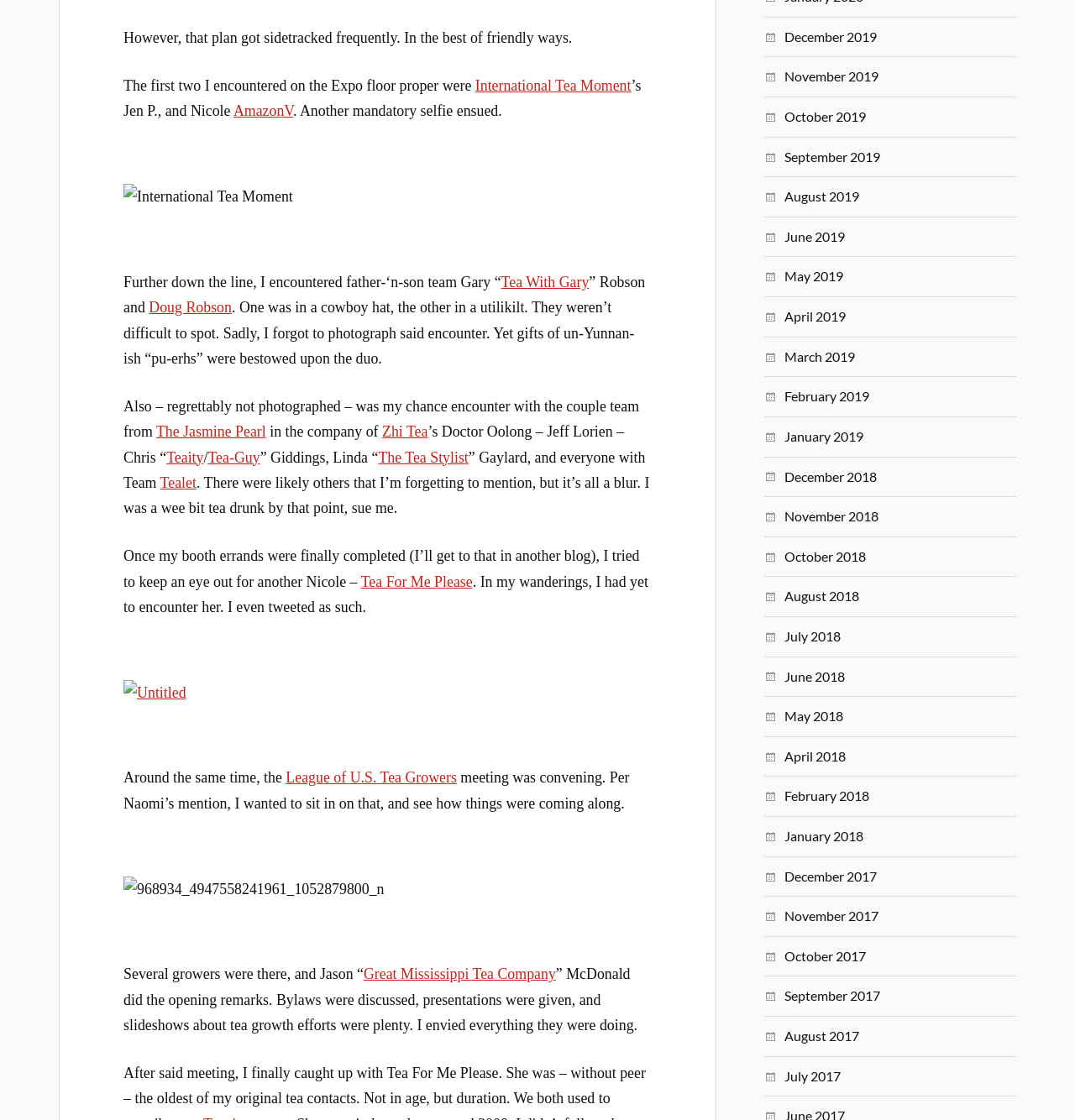Identify the bounding box coordinates of the area you need to click to perform the following instruction: "Go to the archives of December 2019".

[0.73, 0.025, 0.816, 0.04]